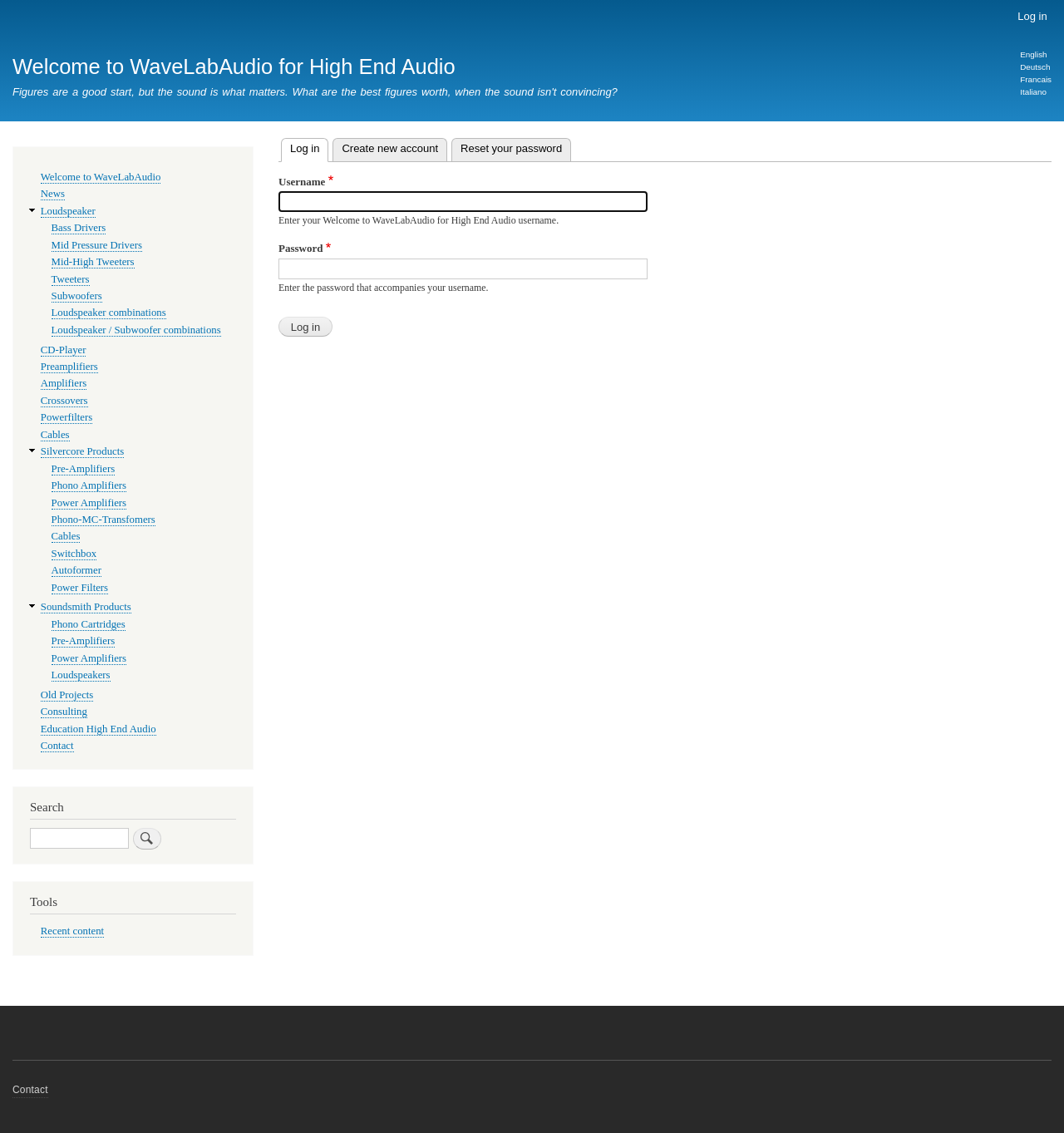Given the element description "Education High End Audio" in the screenshot, predict the bounding box coordinates of that UI element.

[0.038, 0.638, 0.147, 0.649]